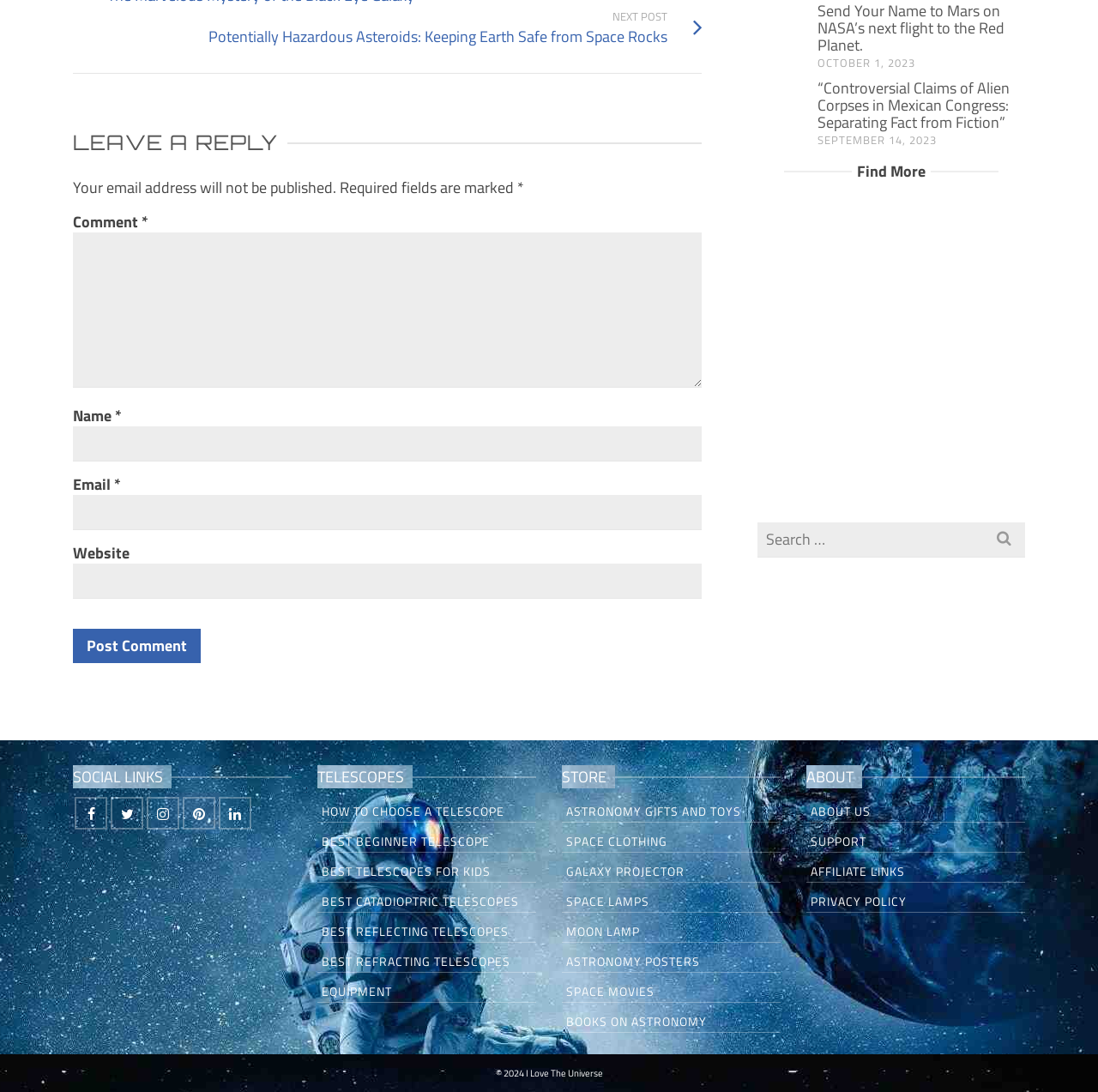Please determine the bounding box coordinates, formatted as (top-left x, top-left y, bottom-right x, bottom-right y), with all values as floating point numbers between 0 and 1. Identify the bounding box of the region described as: Best Telescopes for Kids

[0.289, 0.785, 0.488, 0.808]